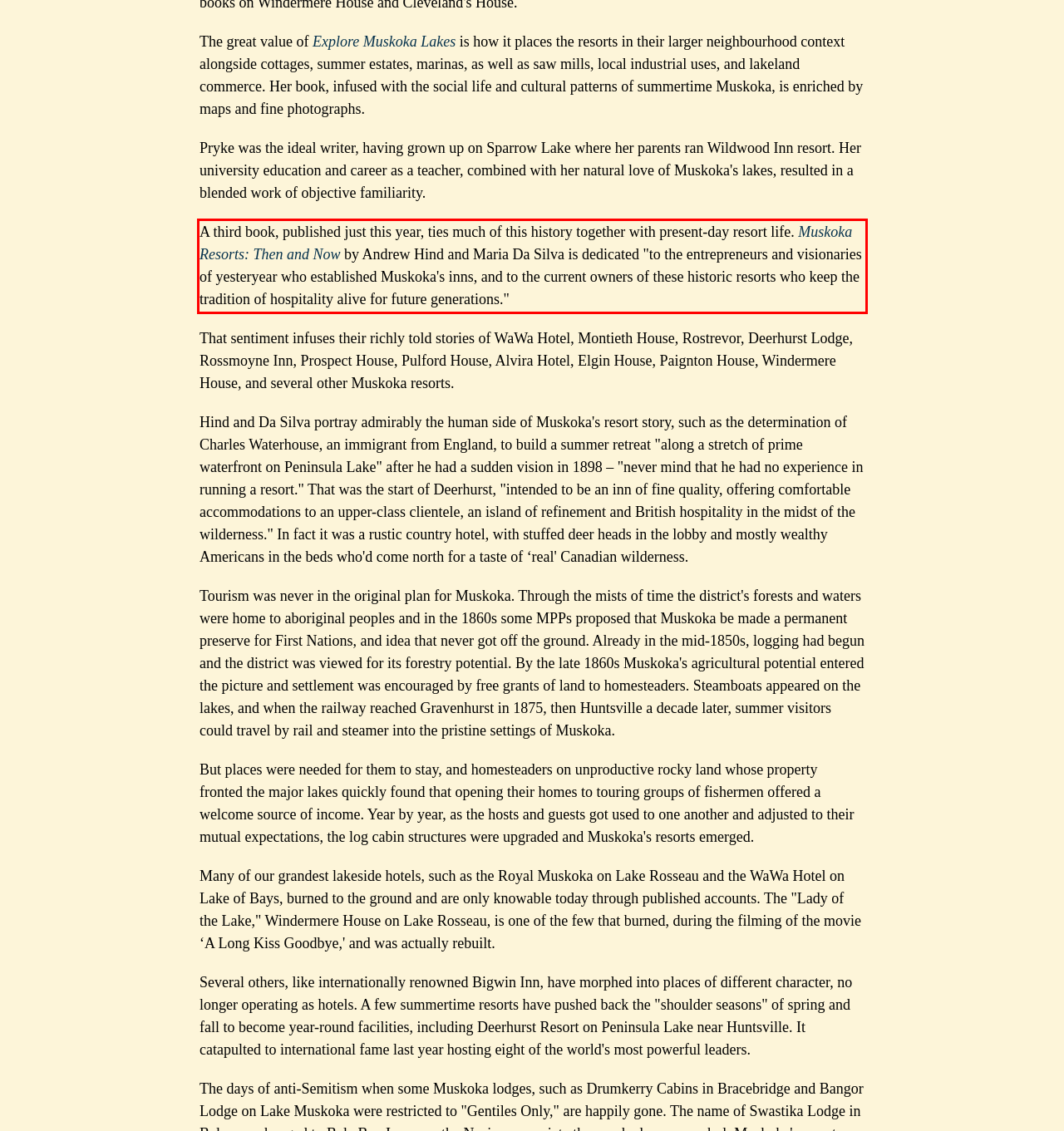In the screenshot of the webpage, find the red bounding box and perform OCR to obtain the text content restricted within this red bounding box.

A third book, published just this year, ties much of this history together with present-day resort life. Muskoka Resorts: Then and Now by Andrew Hind and Maria Da Silva is dedicated "to the entrepreneurs and visionaries of yesteryear who established Muskoka's inns, and to the current owners of these historic resorts who keep the tradition of hospitality alive for future generations."